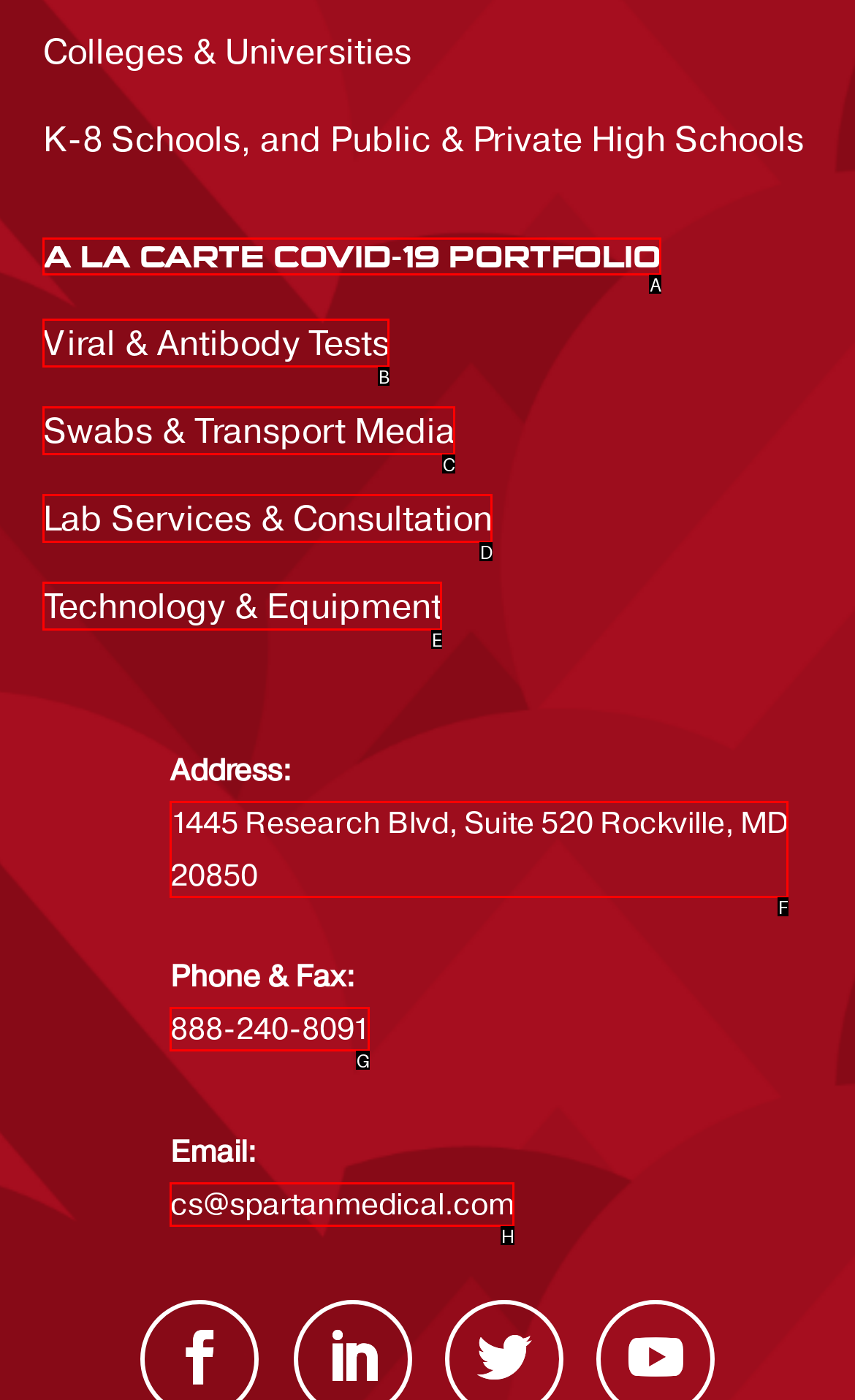Based on the description: A La Carte COVID-19 Portfolio, identify the matching lettered UI element.
Answer by indicating the letter from the choices.

A